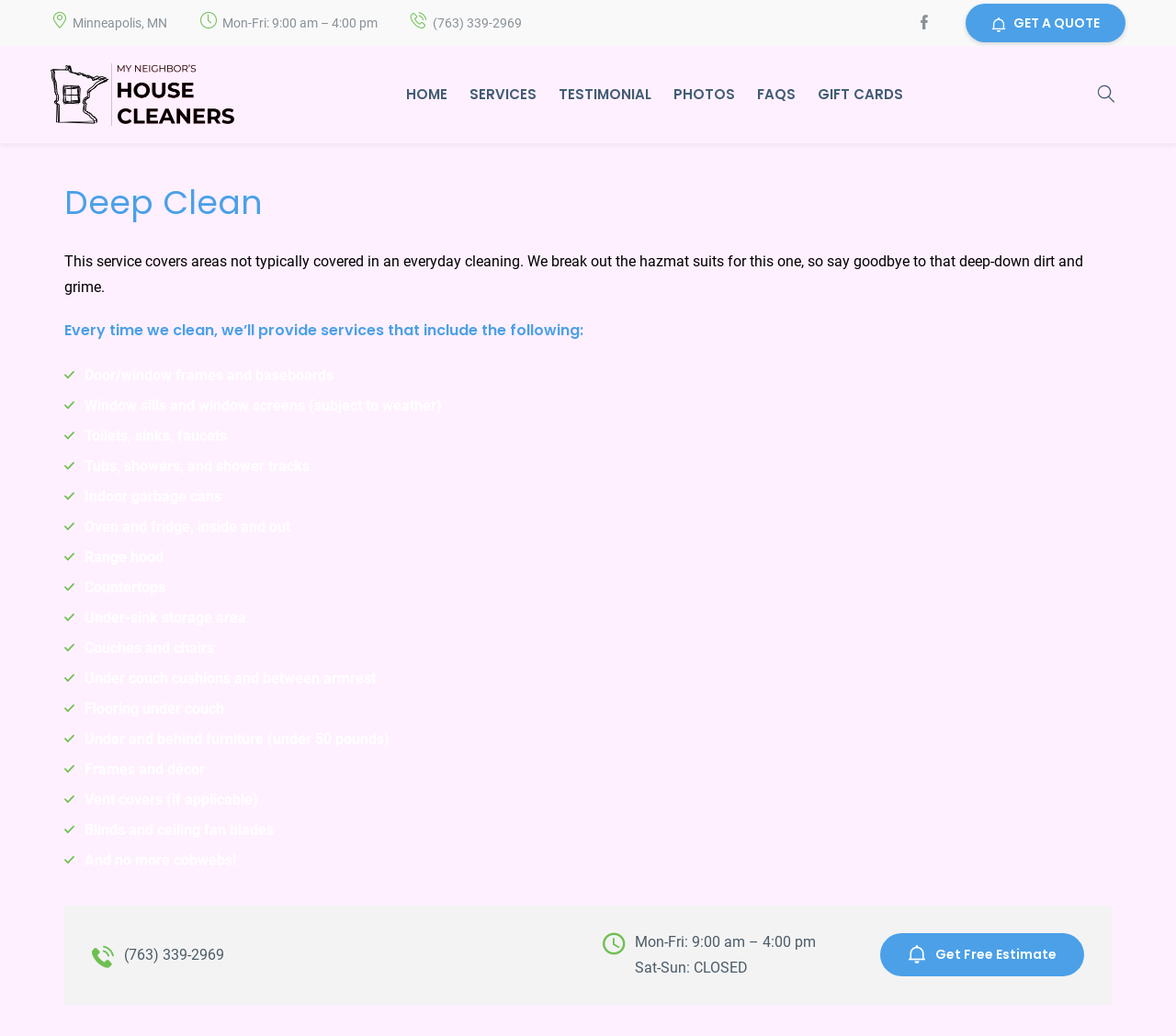Please provide a short answer using a single word or phrase for the question:
What is the logo of the company?

An image